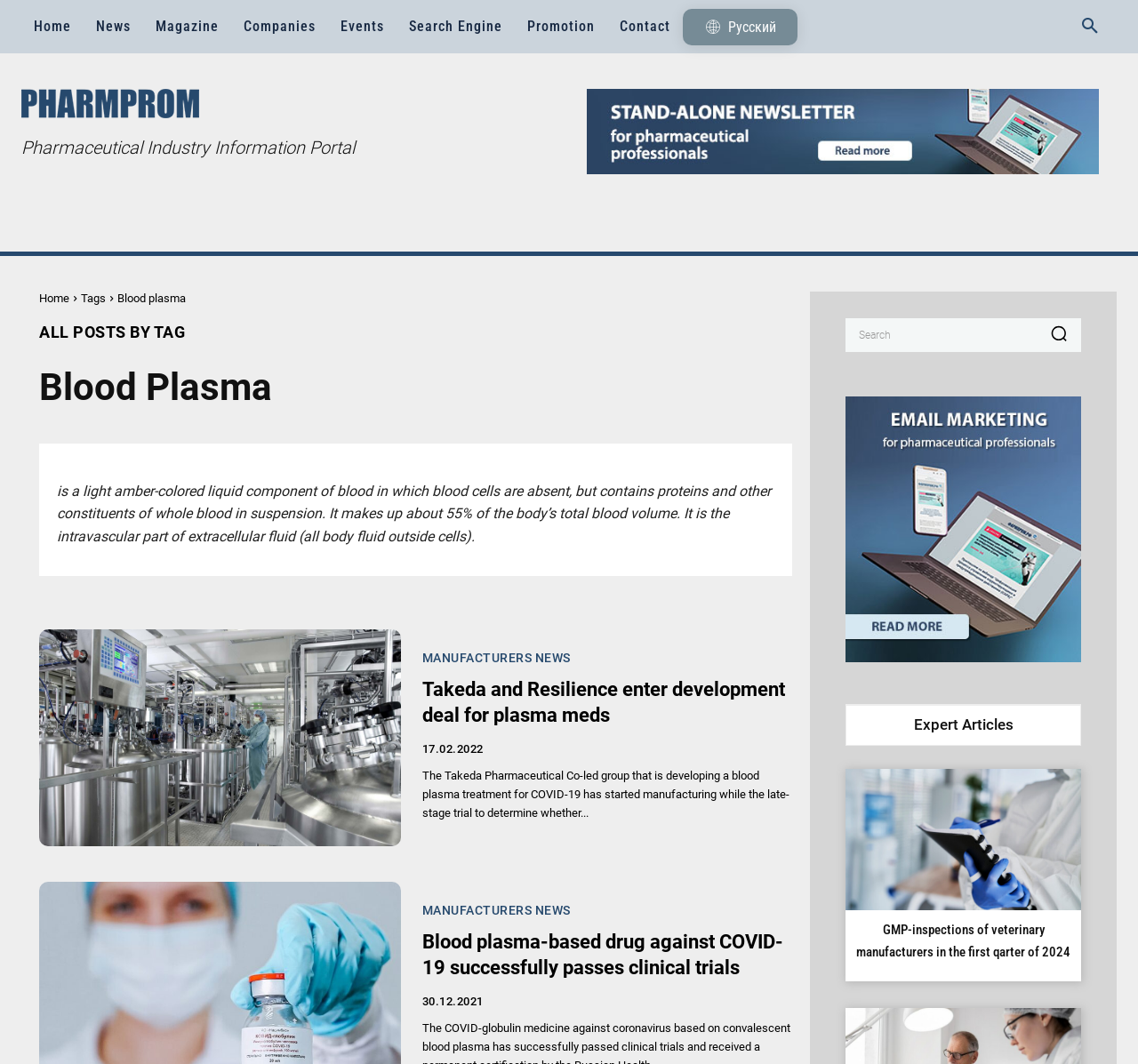What is the title of the first news article on the webpage?
Use the information from the image to give a detailed answer to the question.

The first news article on the webpage has the title 'Takeda and Resilience enter development deal for plasma meds'. This title is displayed as a heading on the webpage.